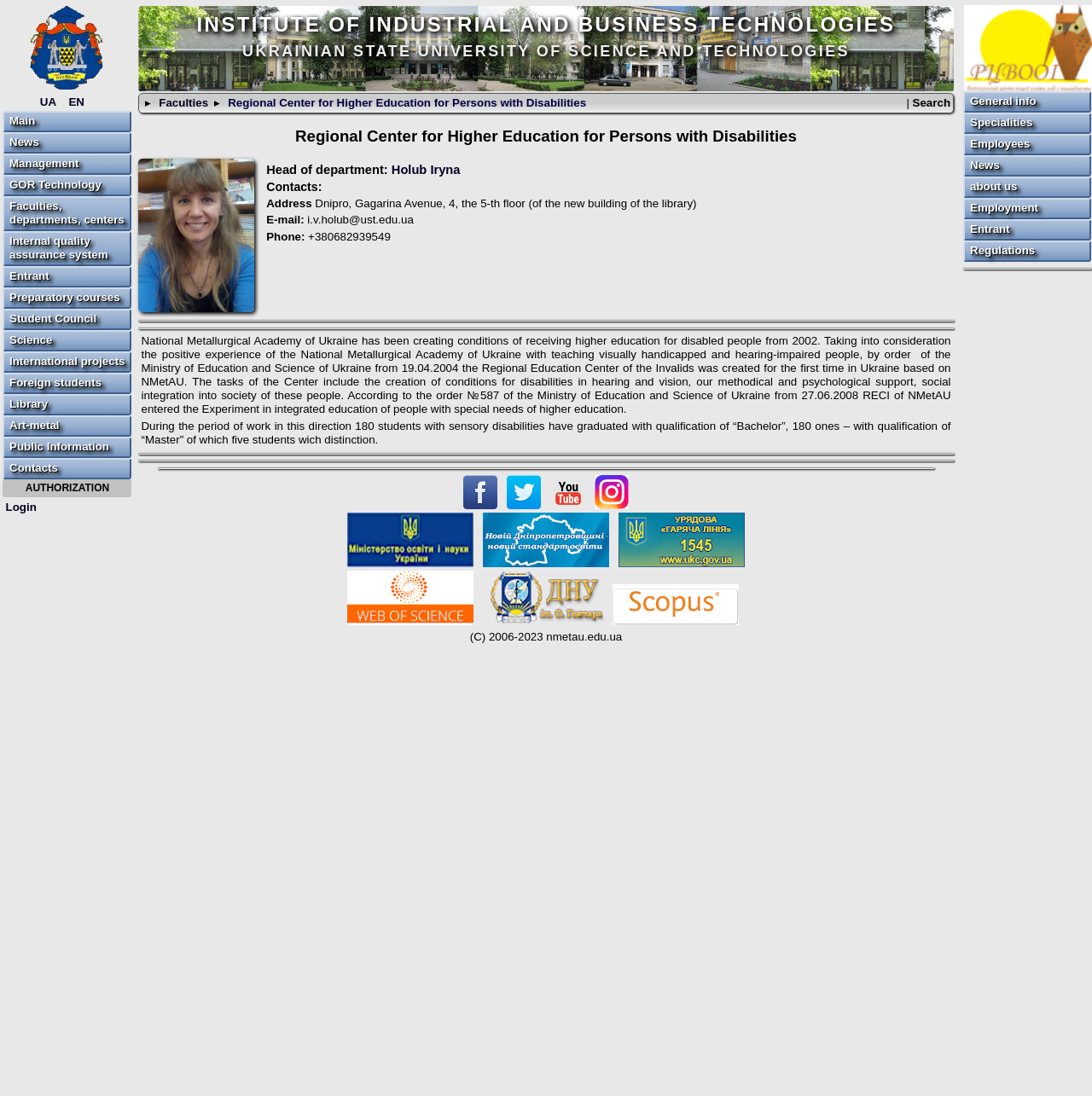Locate the bounding box of the UI element with the following description: "alt="Урядова гаряча лінія"".

[0.566, 0.508, 0.682, 0.519]